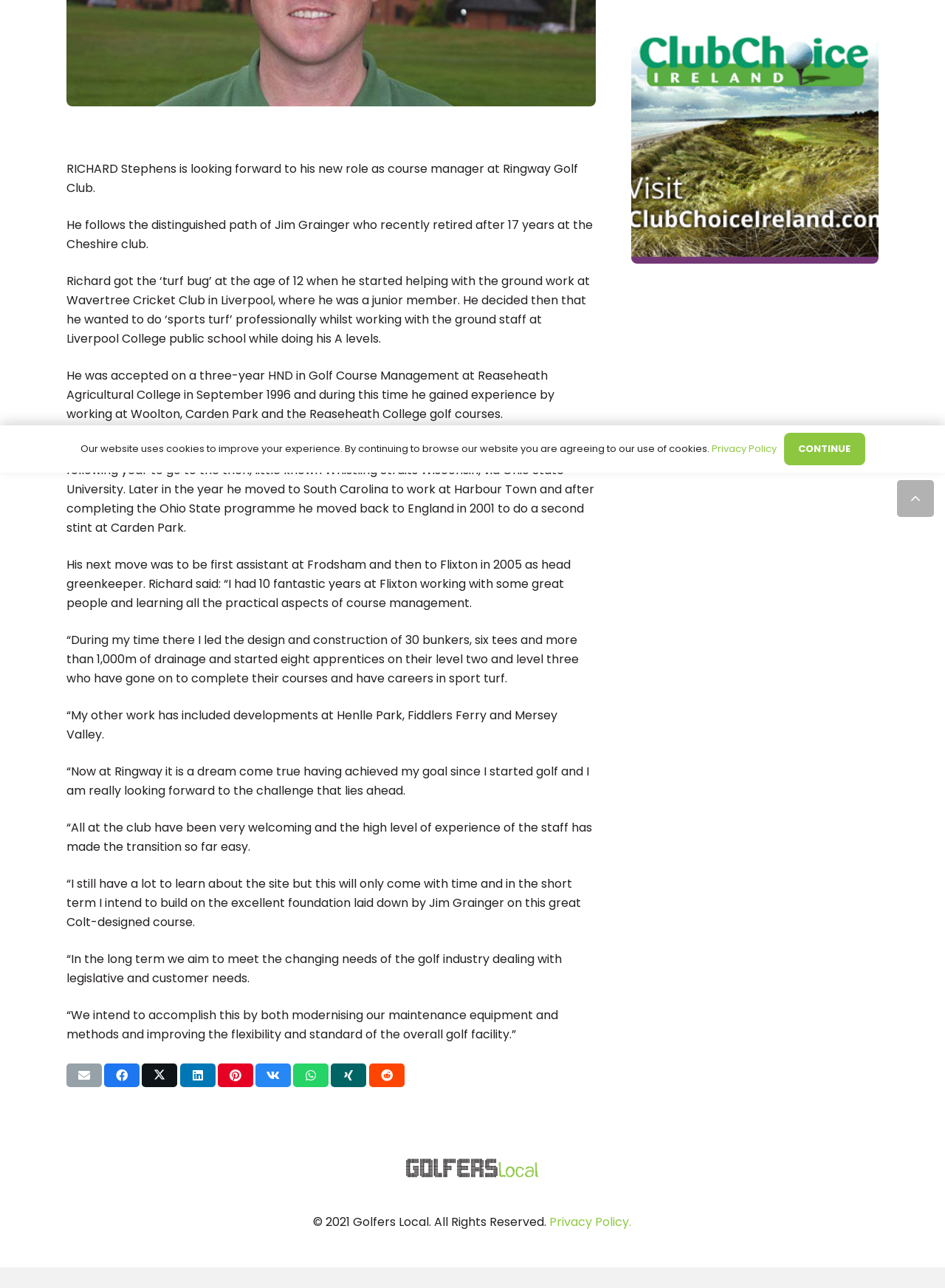Identify the bounding box of the UI element described as follows: "Privacy Policy". Provide the coordinates as four float numbers in the range of 0 to 1 [left, top, right, bottom].

[0.753, 0.343, 0.821, 0.354]